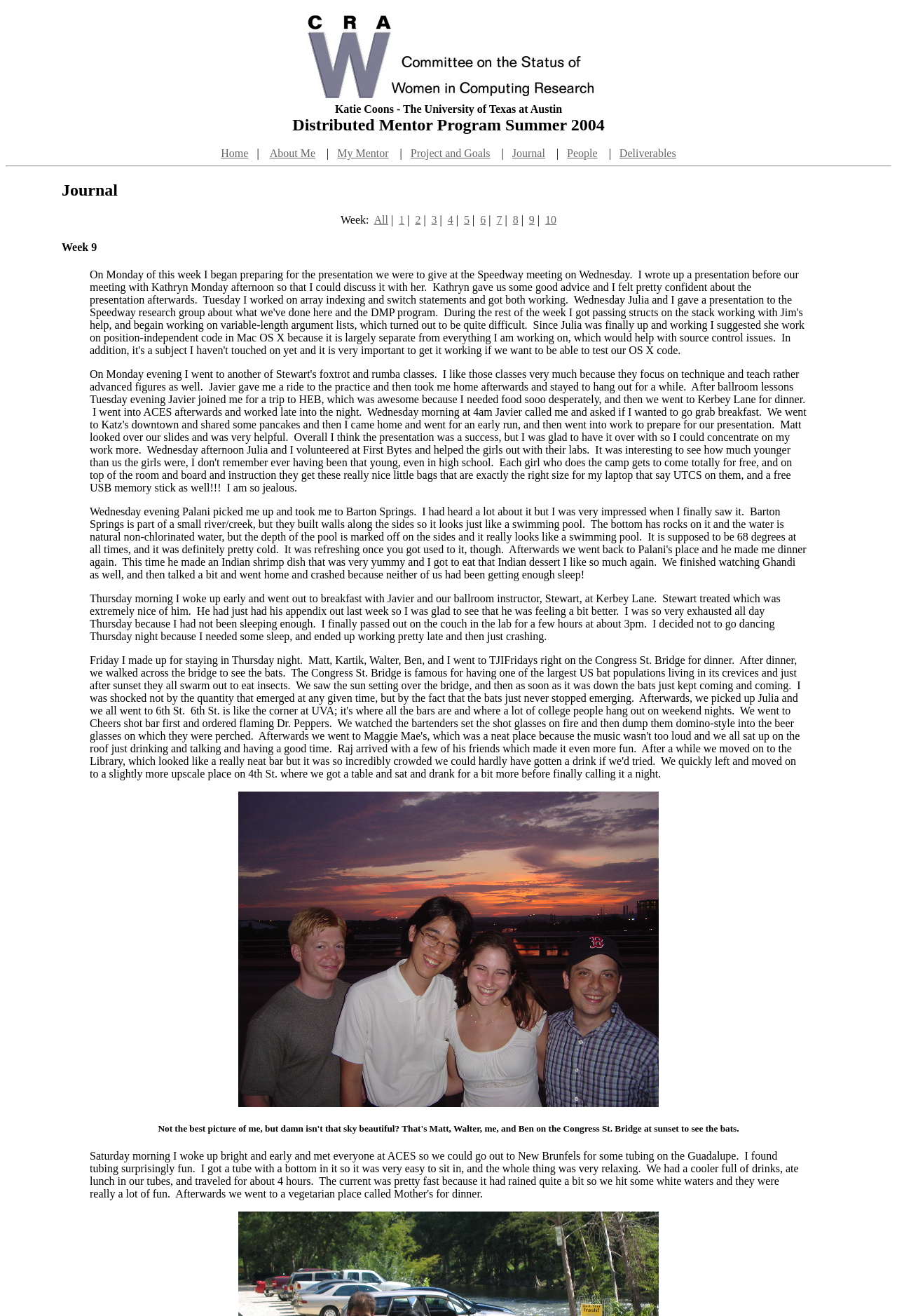Please locate the bounding box coordinates of the element that should be clicked to achieve the given instruction: "Read the 'Week 9' journal entry".

[0.1, 0.45, 0.87, 0.488]